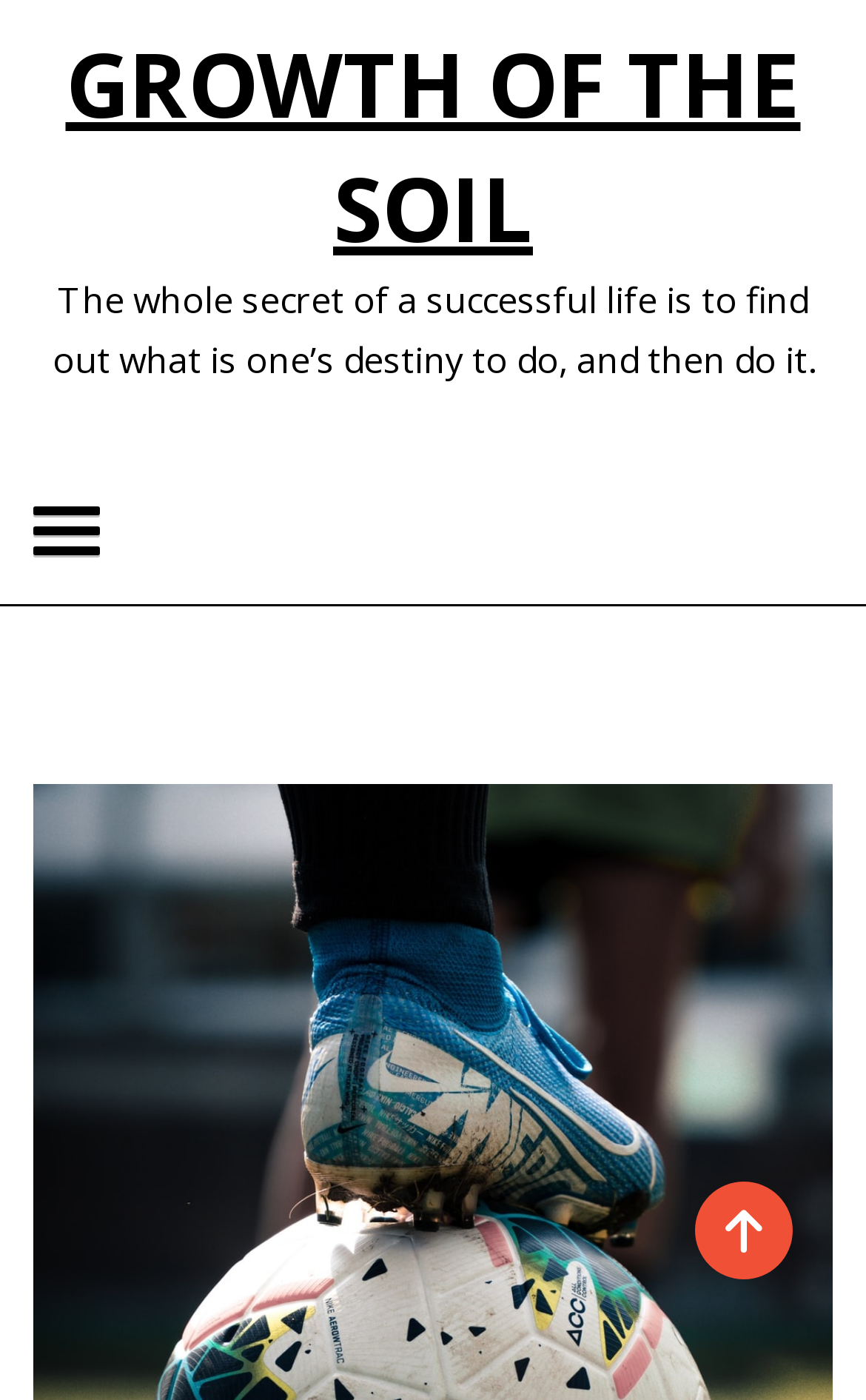Determine the bounding box for the described UI element: "Growth of the Soil".

[0.076, 0.016, 0.924, 0.192]